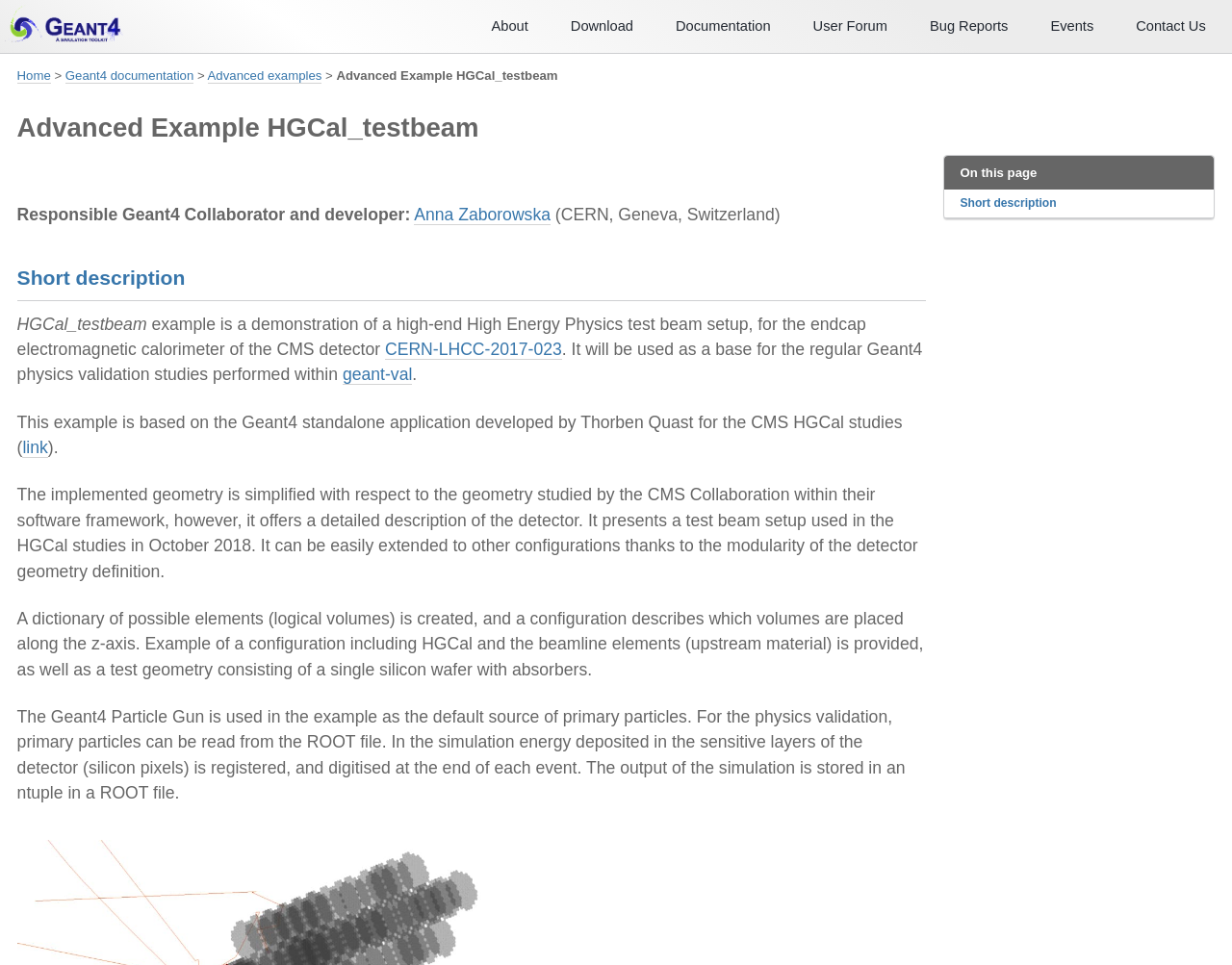Find the bounding box of the UI element described as: "About". The bounding box coordinates should be given as four float values between 0 and 1, i.e., [left, top, right, bottom].

[0.399, 0.016, 0.429, 0.038]